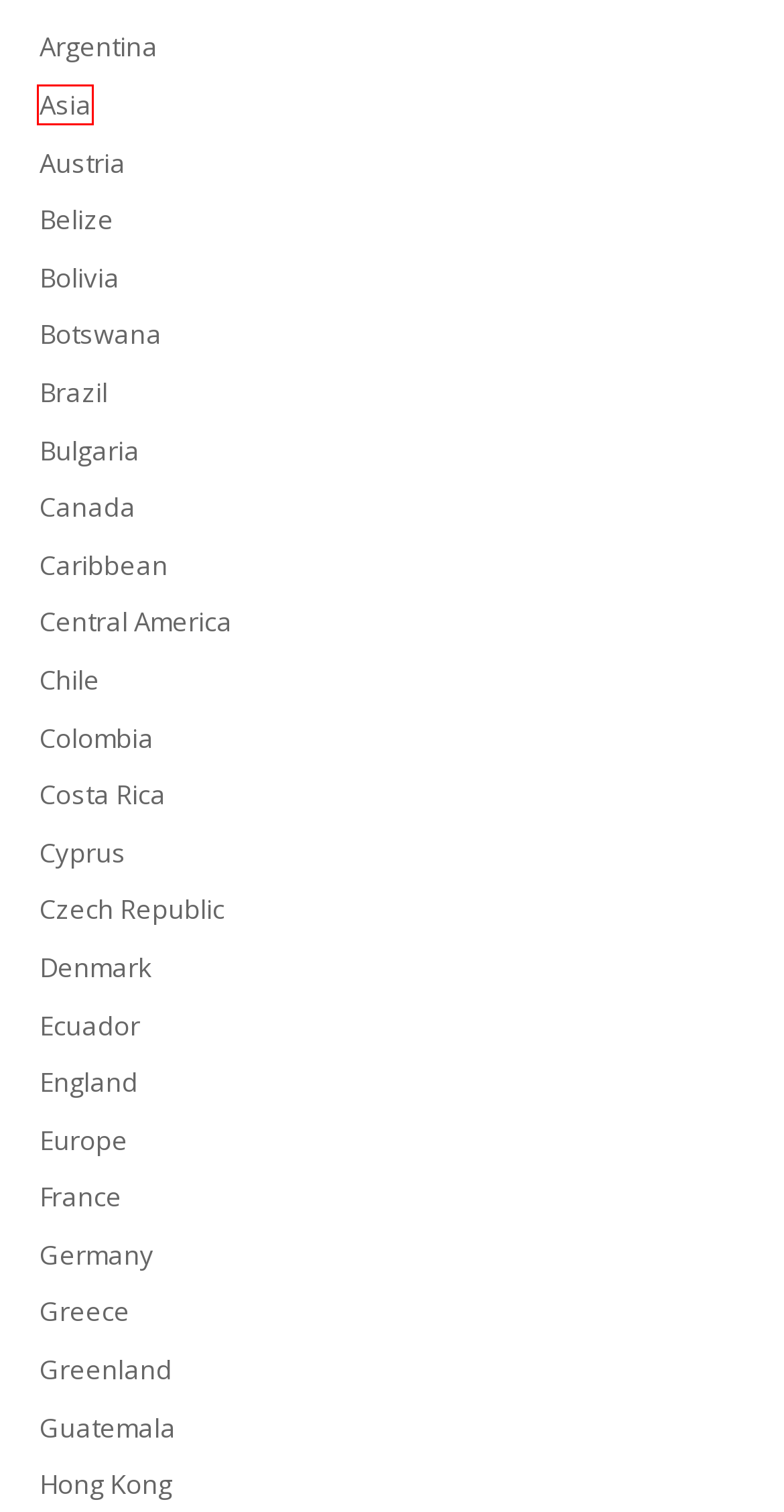Given a webpage screenshot featuring a red rectangle around a UI element, please determine the best description for the new webpage that appears after the element within the bounding box is clicked. The options are:
A. Canada Archives – Two Go Global
B. Asia Archives – Two Go Global
C. England Archives – Two Go Global
D. Chile Archives – Two Go Global
E. France Archives – Two Go Global
F. Belize Archives – Two Go Global
G. Costa Rica Archives – Two Go Global
H. Central America Archives – Two Go Global

B